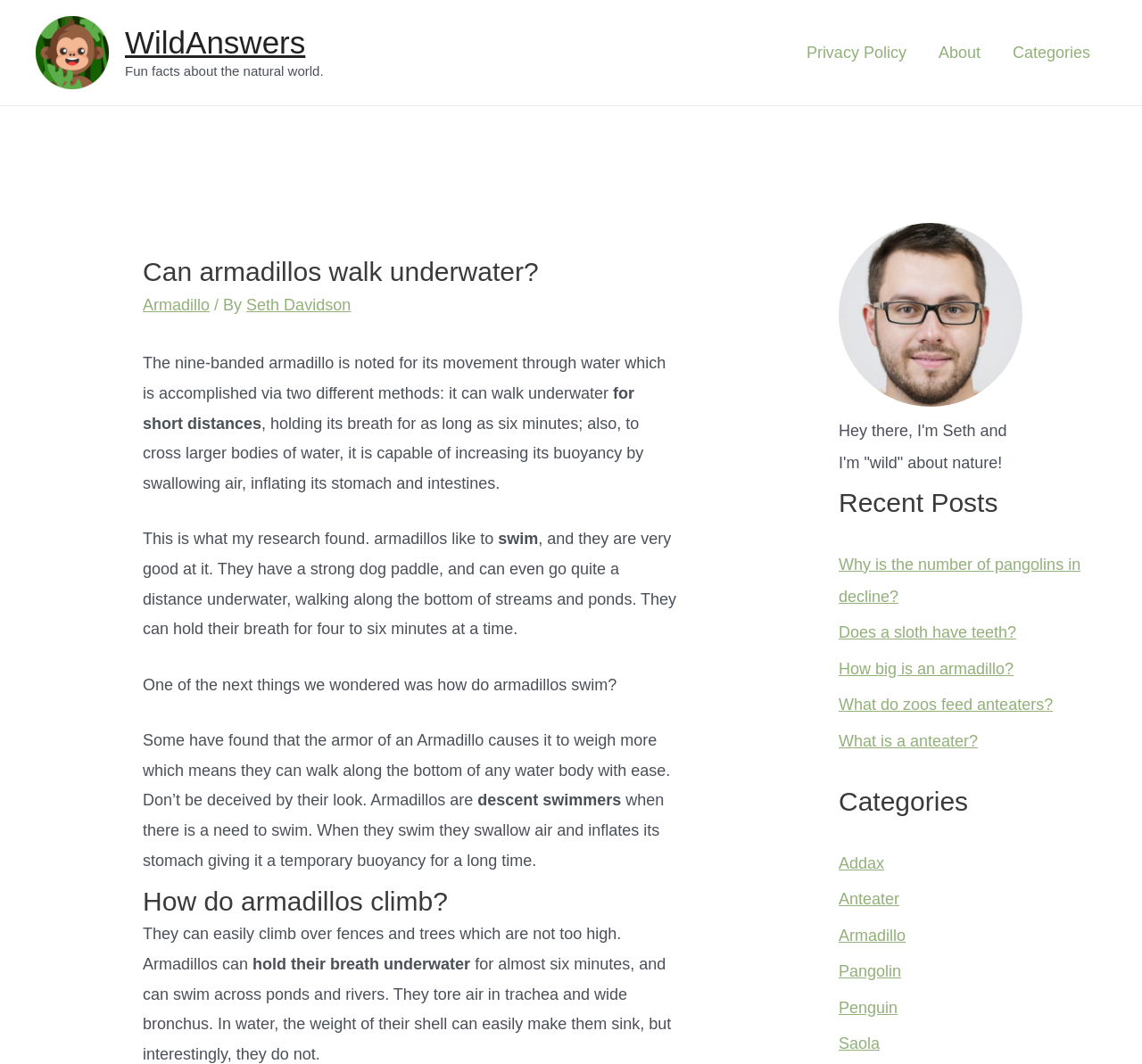Bounding box coordinates are specified in the format (top-left x, top-left y, bottom-right x, bottom-right y). All values are floating point numbers bounded between 0 and 1. Please provide the bounding box coordinate of the region this sentence describes: Seth Davidson

[0.216, 0.278, 0.307, 0.295]